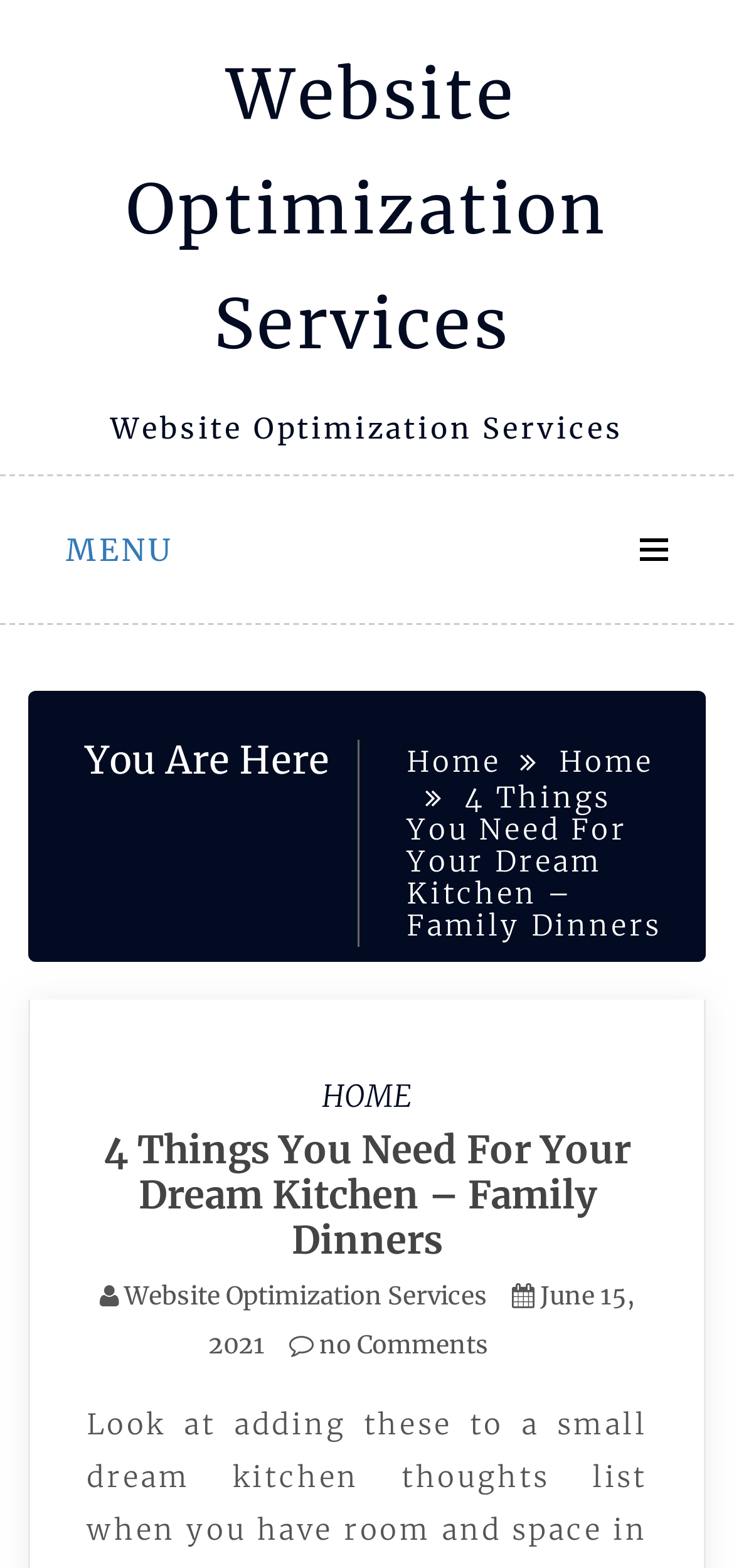Using the image as a reference, answer the following question in as much detail as possible:
How many comments are on the article?

I found the number of comments on the article by looking at the link ' no Comments' which is located below the article title. This indicates that there are no comments on the article.